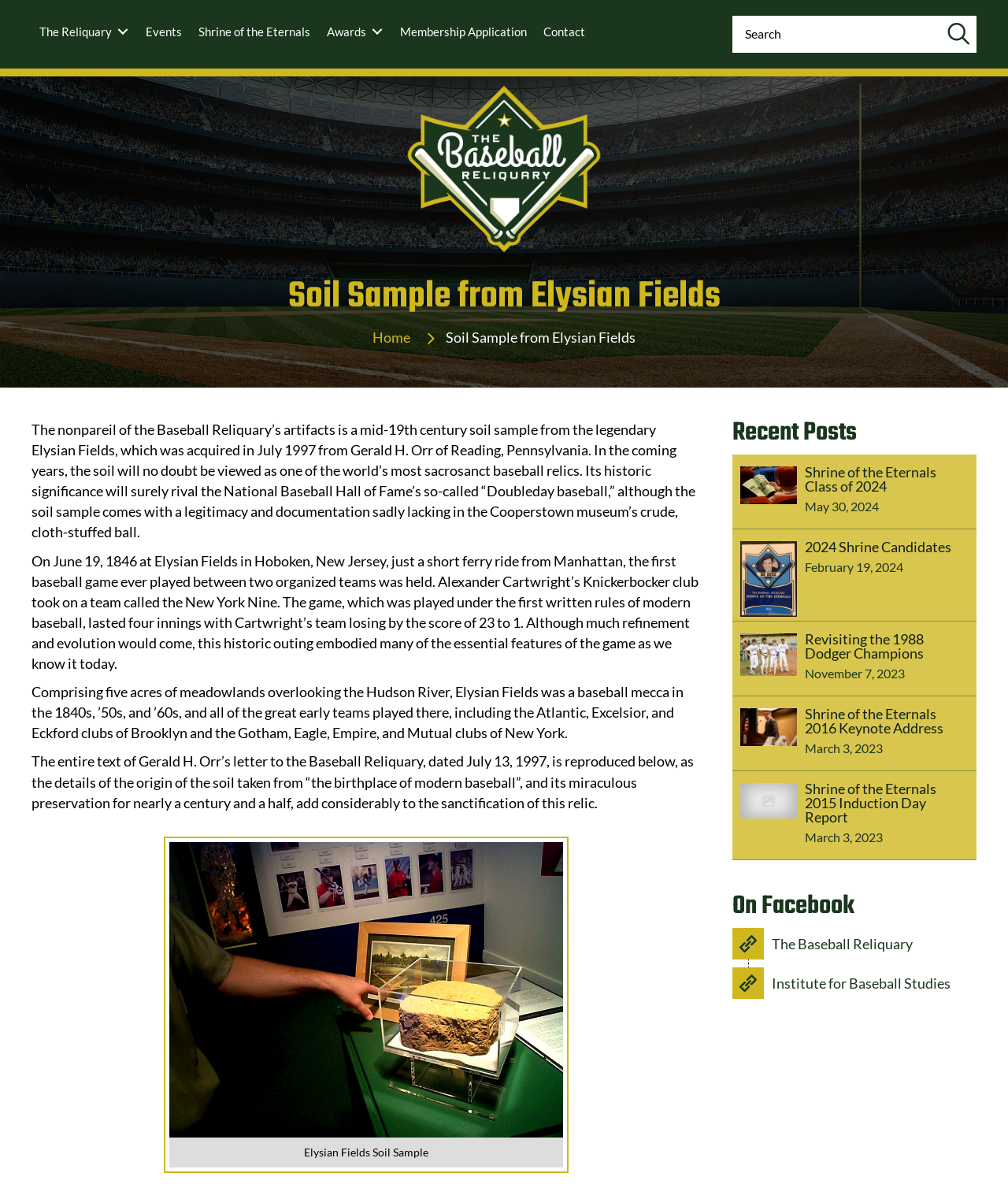Identify the bounding box coordinates of the region I need to click to complete this instruction: "Search for something".

[0.727, 0.013, 0.969, 0.045]